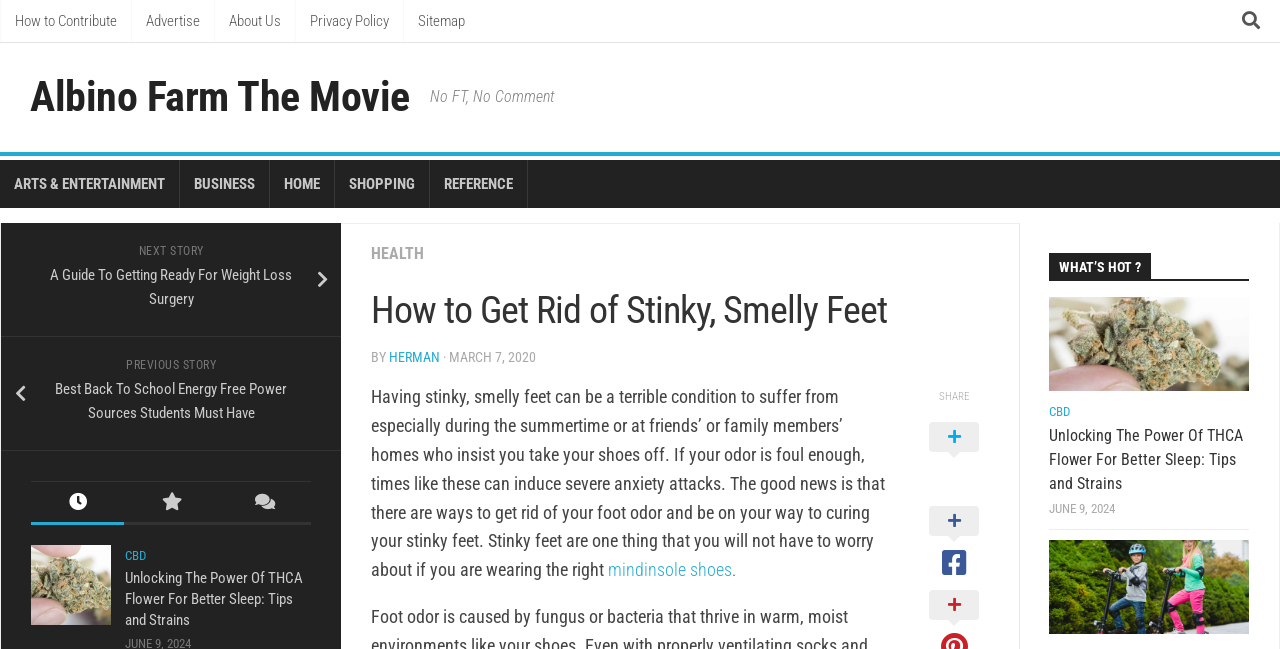Given the element description: "Financial Inclusion", predict the bounding box coordinates of the UI element it refers to, using four float numbers between 0 and 1, i.e., [left, top, right, bottom].

None